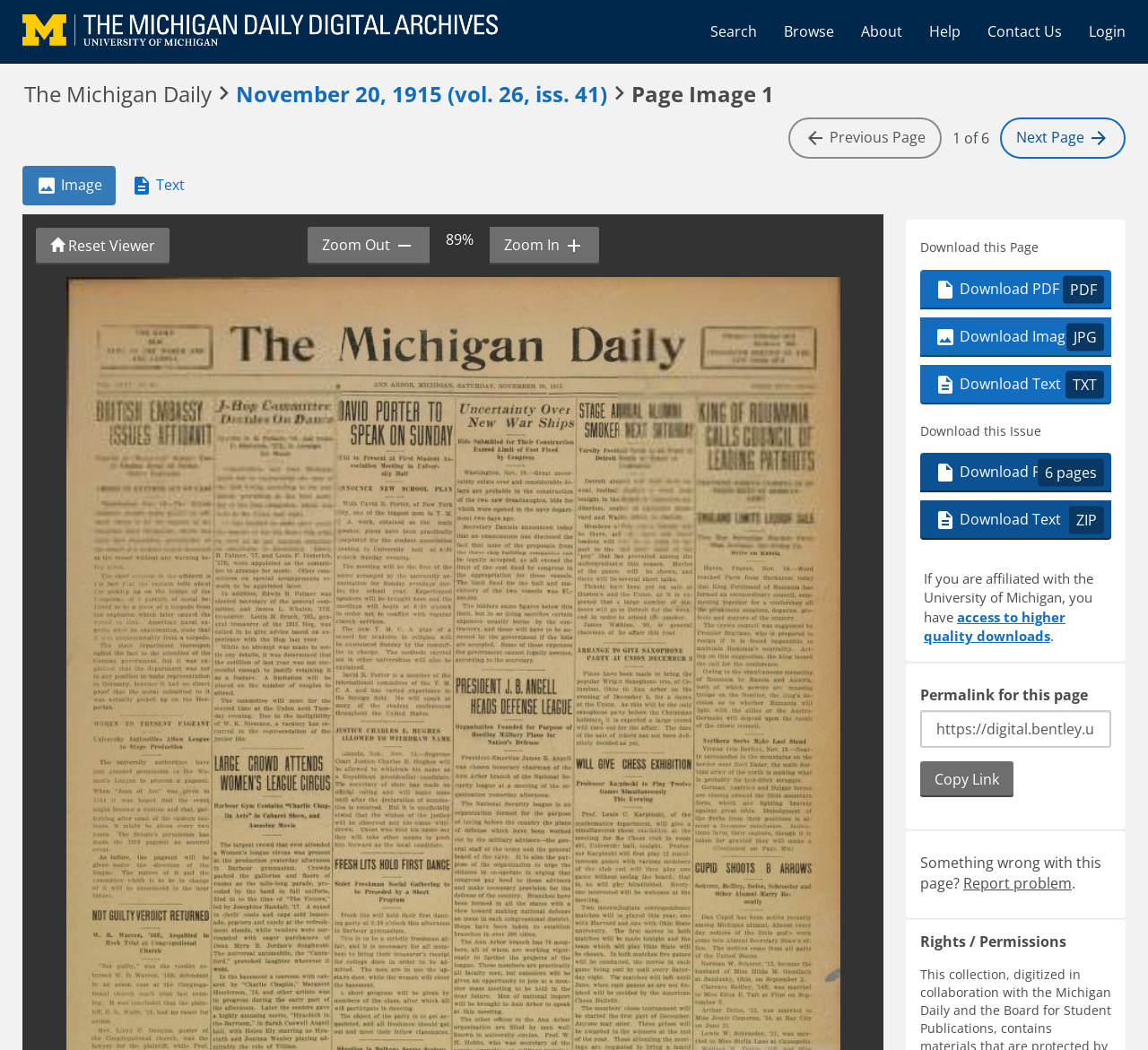Please identify the webpage's heading and generate its text content.

The Michigan Daily  November 20, 1915 (vol. 26, iss. 41)  Page Image 1